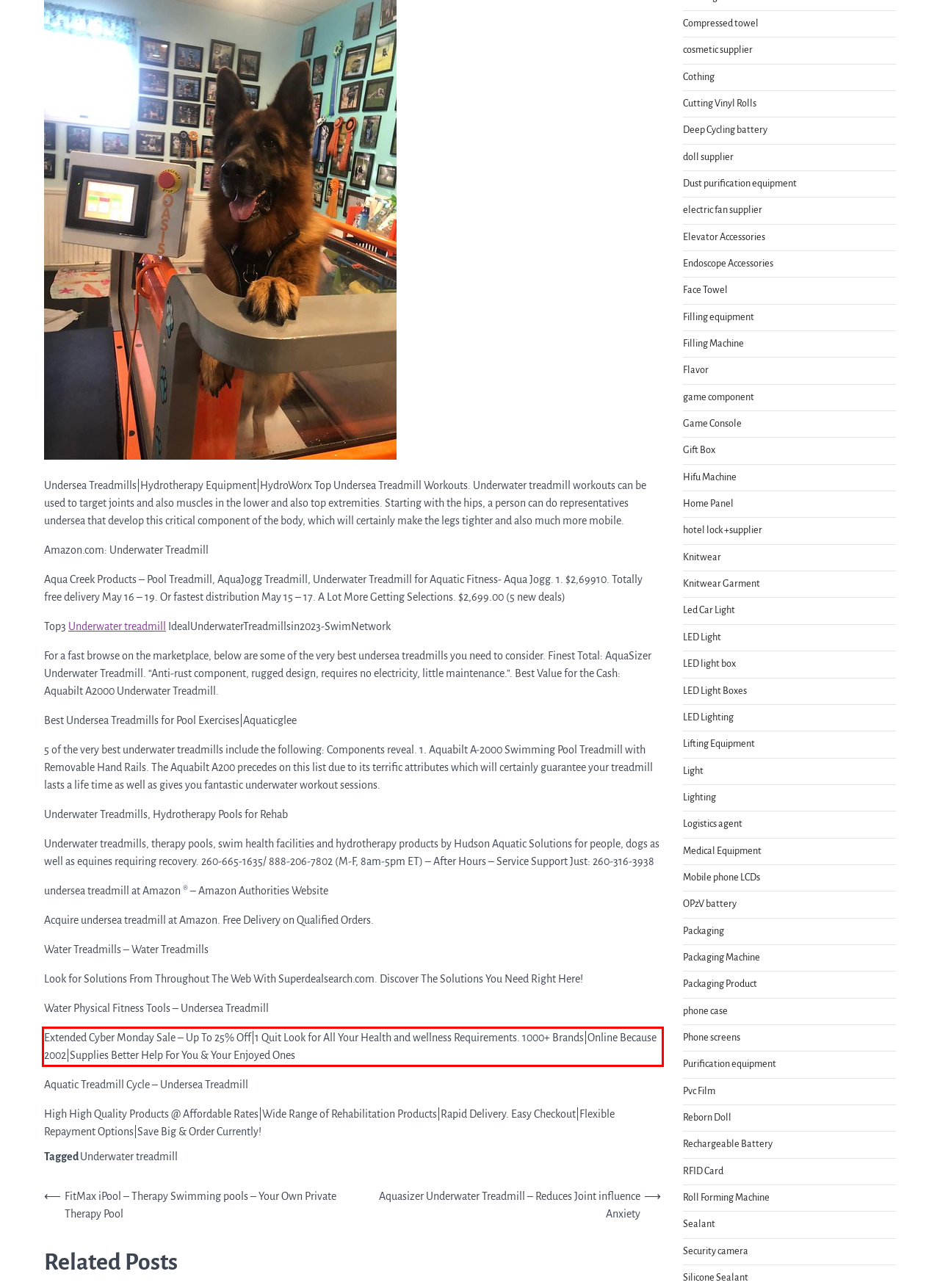Within the provided webpage screenshot, find the red rectangle bounding box and perform OCR to obtain the text content.

Extended Cyber Monday Sale – Up To 25% Off|1 Quit Look for All Your Health and wellness Requirements. 1000+ Brands|Online Because 2002|Supplies Better Help For You & Your Enjoyed Ones